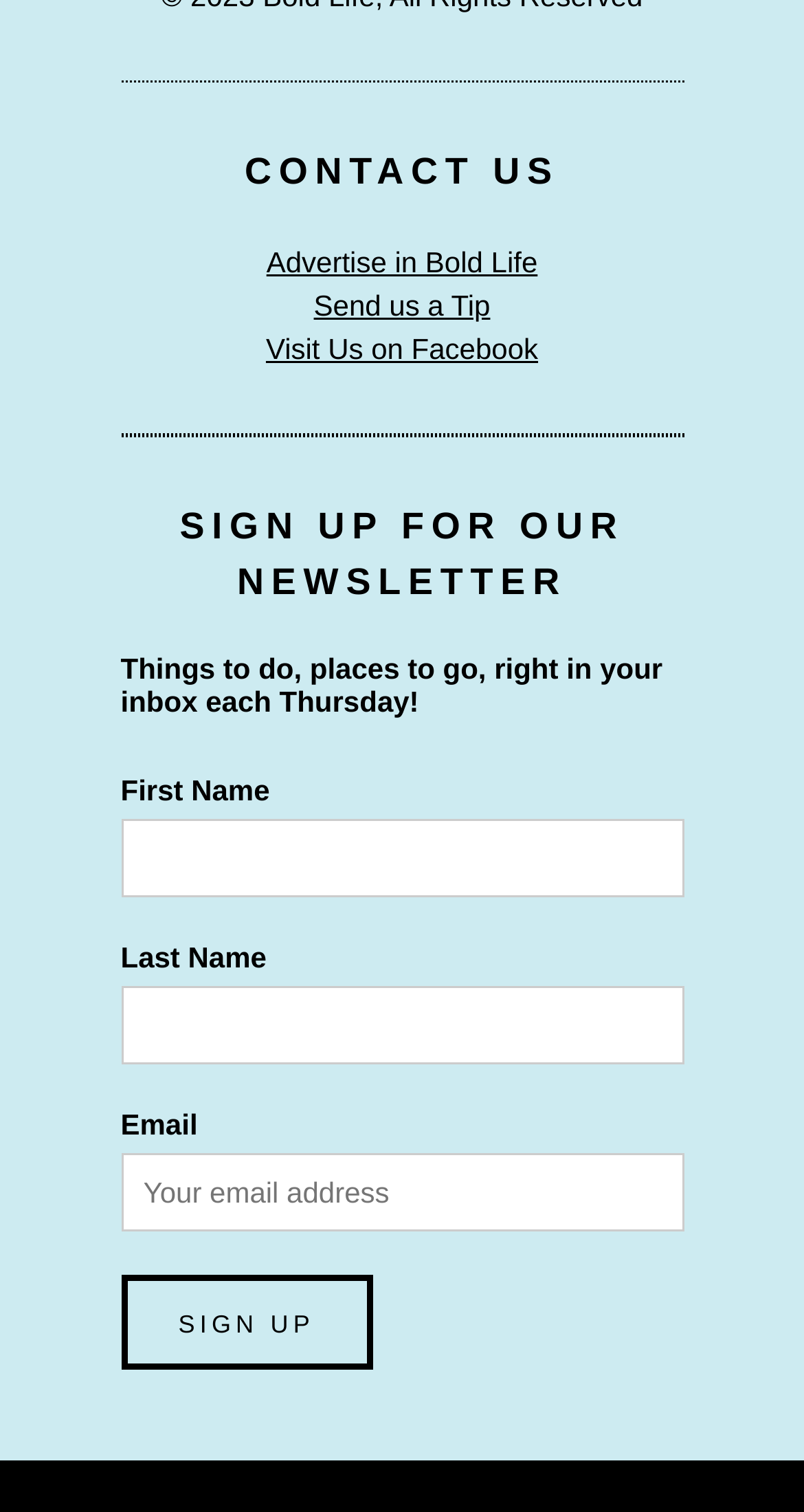Please provide a comprehensive response to the question below by analyzing the image: 
What is the description below the 'CONTACT US' heading?

There is no description or text below the 'CONTACT US' heading. Instead, there are three links: 'Advertise in Bold Life', 'Send us a Tip', and 'Visit Us on Facebook'.